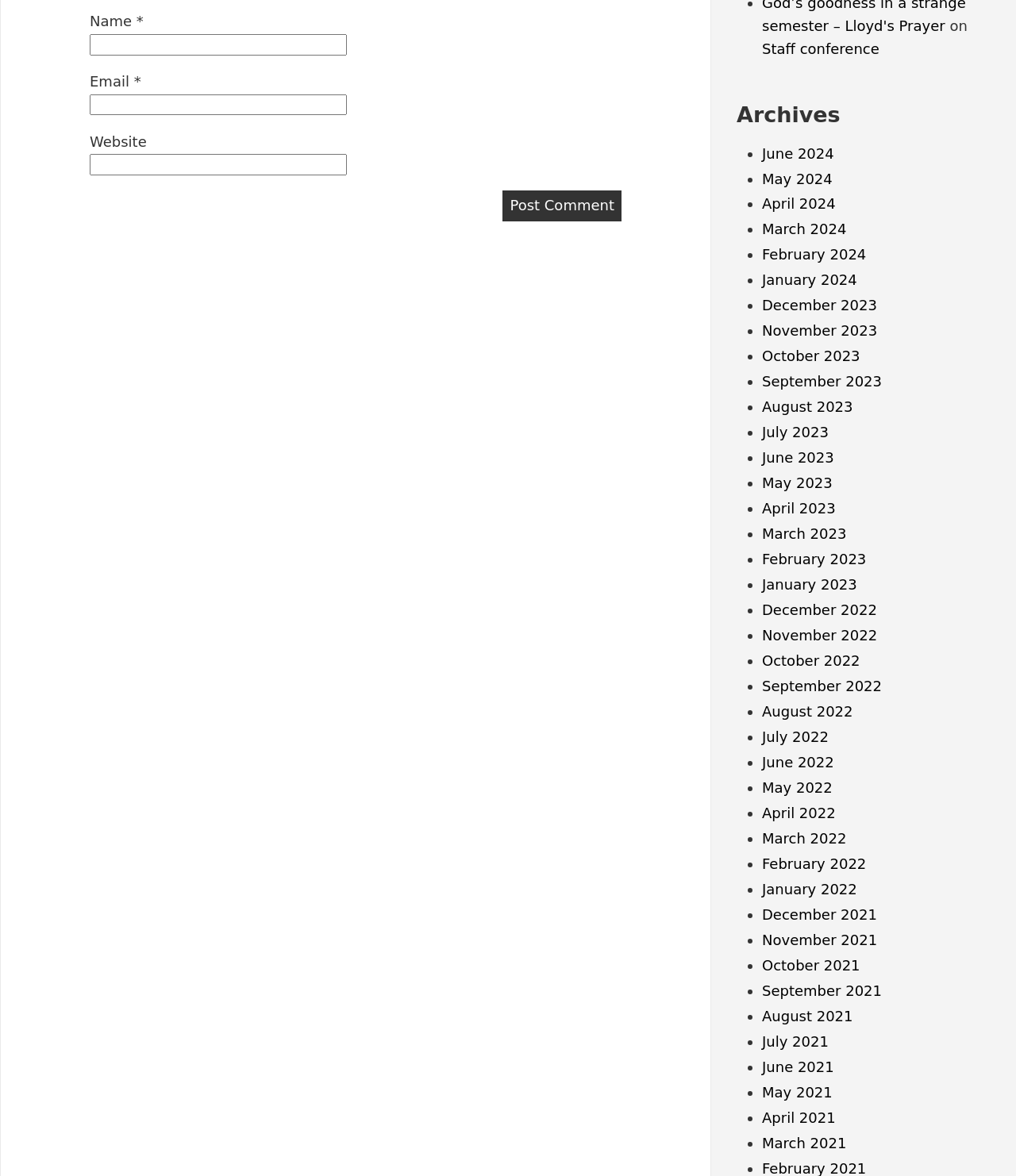Locate the bounding box coordinates of the clickable region necessary to complete the following instruction: "Login to the system". Provide the coordinates in the format of four float numbers between 0 and 1, i.e., [left, top, right, bottom].

None